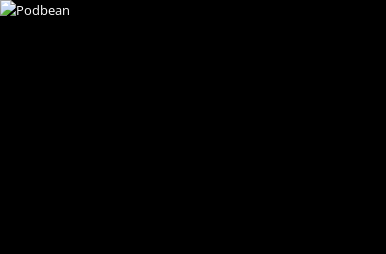What does the Podbean logo symbolize?
Use the image to answer the question with a single word or phrase.

A space for podcasters